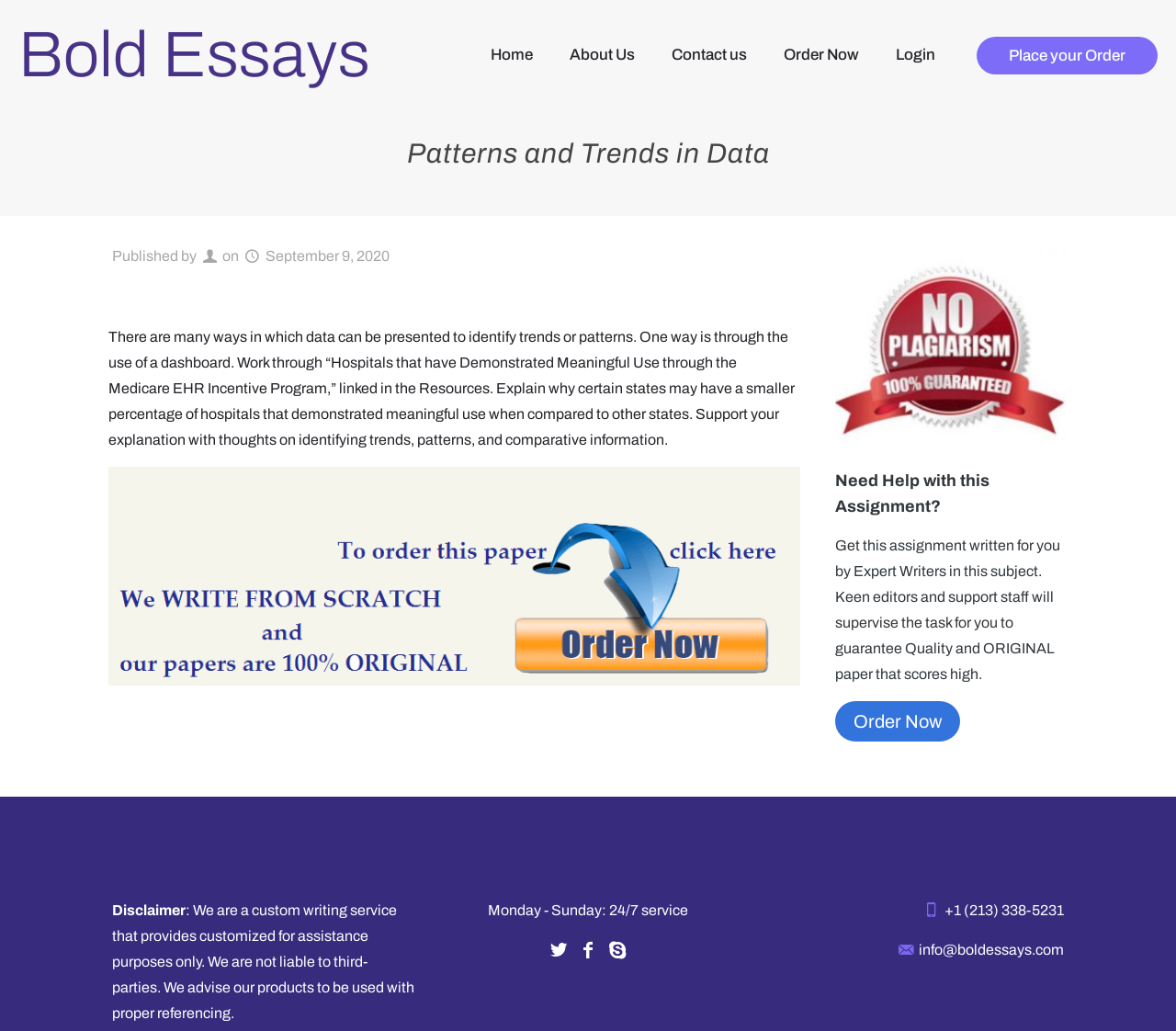Construct a thorough caption encompassing all aspects of the webpage.

The webpage is about "Patterns and Trends in Data" and appears to be an educational resource. At the top, there is a navigation menu with links to "Bold Essays", "Home", "About Us", "Contact us", "Order Now", and "Login". Below the navigation menu, there is a prominent link to "Place your Order".

The main content of the page is headed by a title "Patterns and Trends in Data" and includes a published date of "September 9, 2020". The text explains that there are many ways to present data to identify trends or patterns, and one way is through the use of a dashboard. It then provides an assignment or exercise for the reader to work through, which involves explaining why certain states may have a smaller percentage of hospitals that demonstrated meaningful use when compared to other states.

To the right of the main content, there is a sidebar with an image of an essay writer and a heading "Need Help with this Assignment?". This section offers a service where expert writers can complete the assignment for the reader, with a link to "Order Now".

At the bottom of the page, there are three columns of complementary information. The first column includes a disclaimer about the custom writing service, the second column lists the service's operating hours and provides links to social media platforms, and the third column displays the service's contact information, including a phone number and email address.